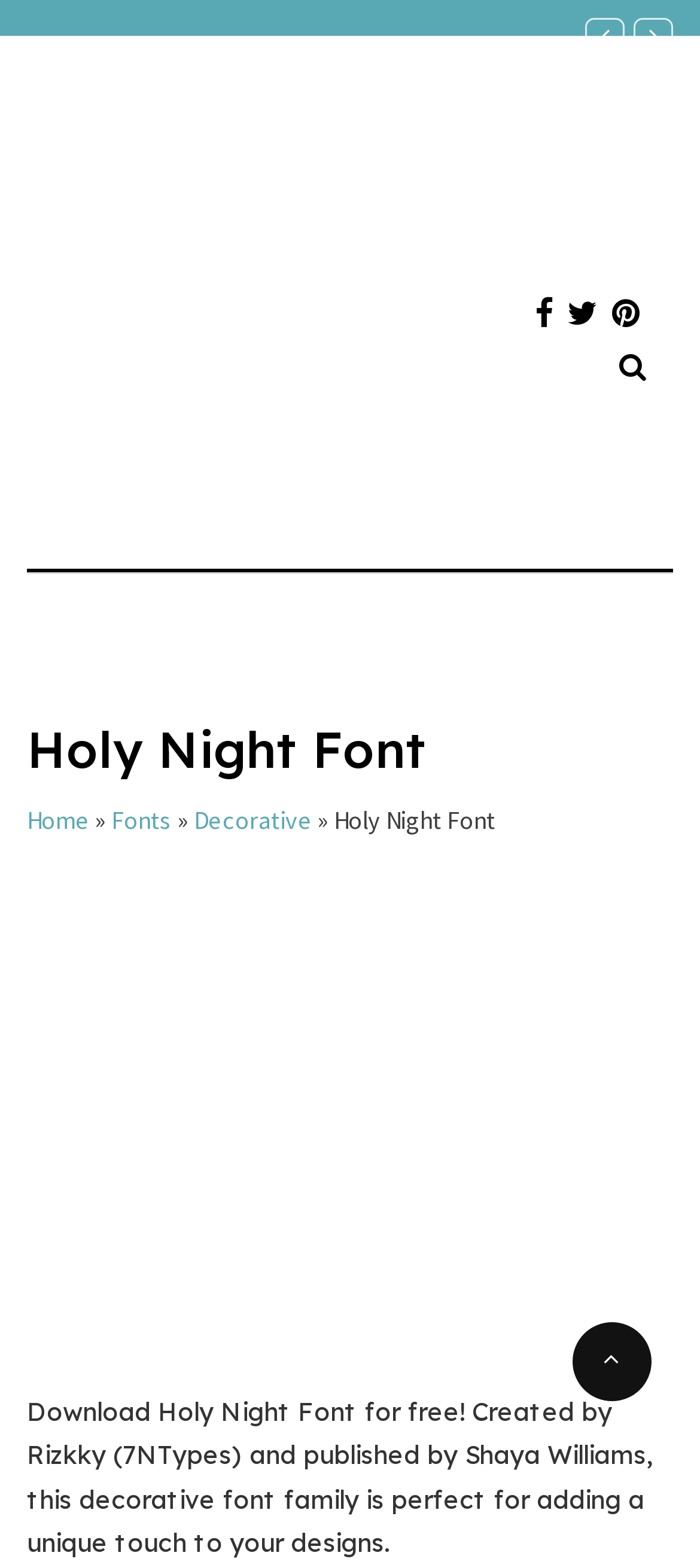Please provide a brief answer to the following inquiry using a single word or phrase:
How many navigation links are there in the top menu?

3